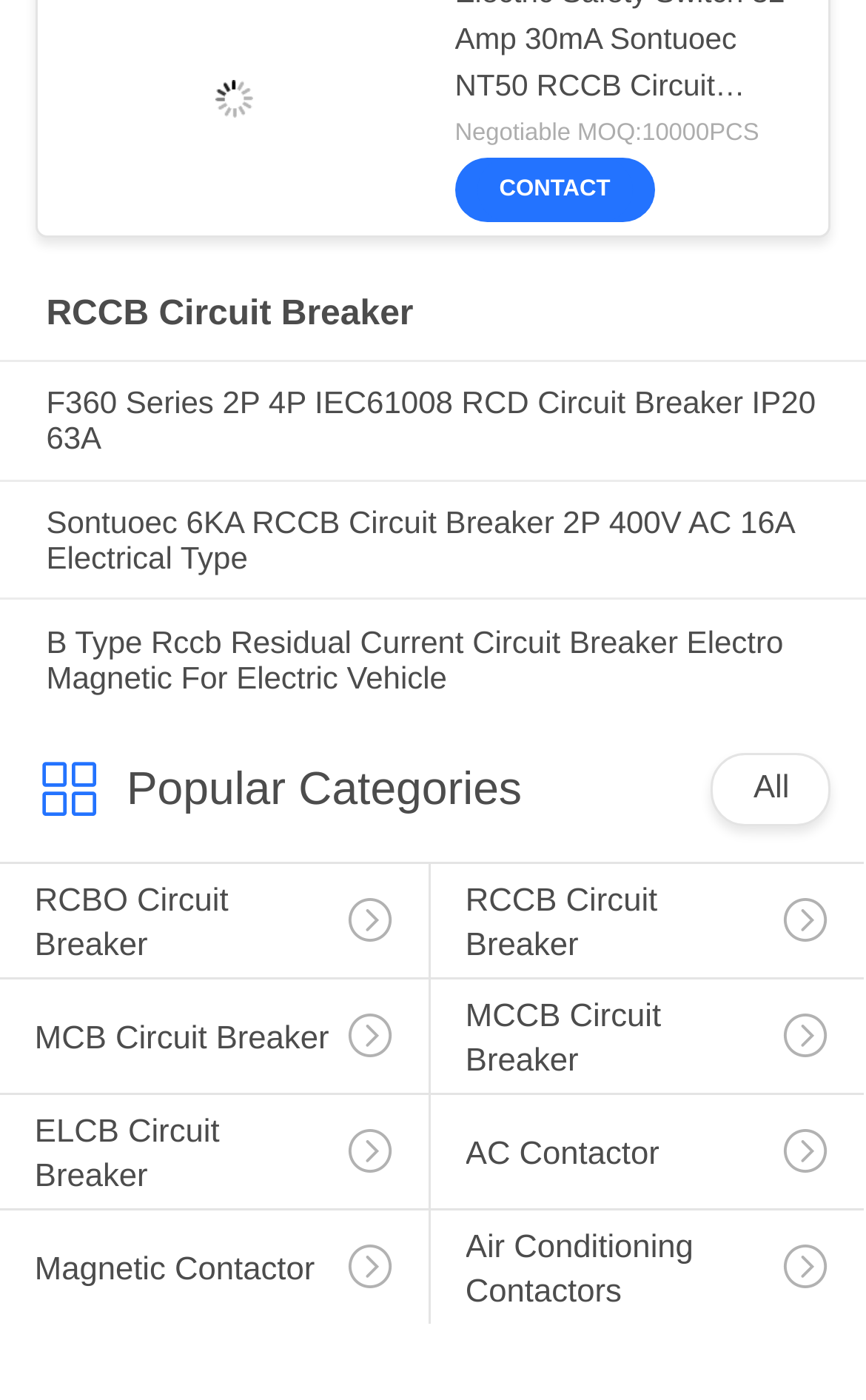How many categories are listed under Popular Categories?
Please use the visual content to give a single word or phrase answer.

8